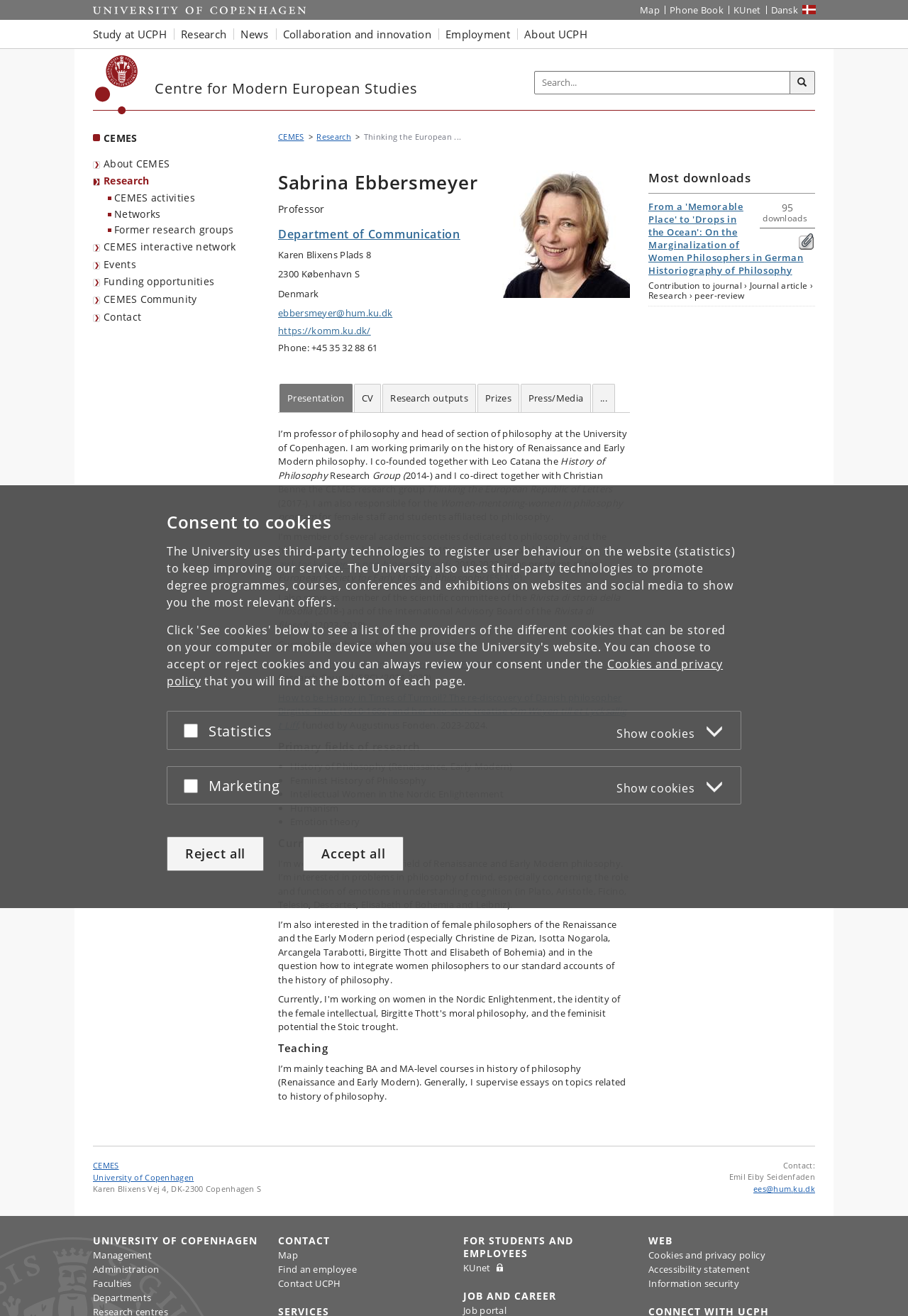Please specify the bounding box coordinates of the element that should be clicked to execute the given instruction: 'Click on the 'LOG IN' link'. Ensure the coordinates are four float numbers between 0 and 1, expressed as [left, top, right, bottom].

None